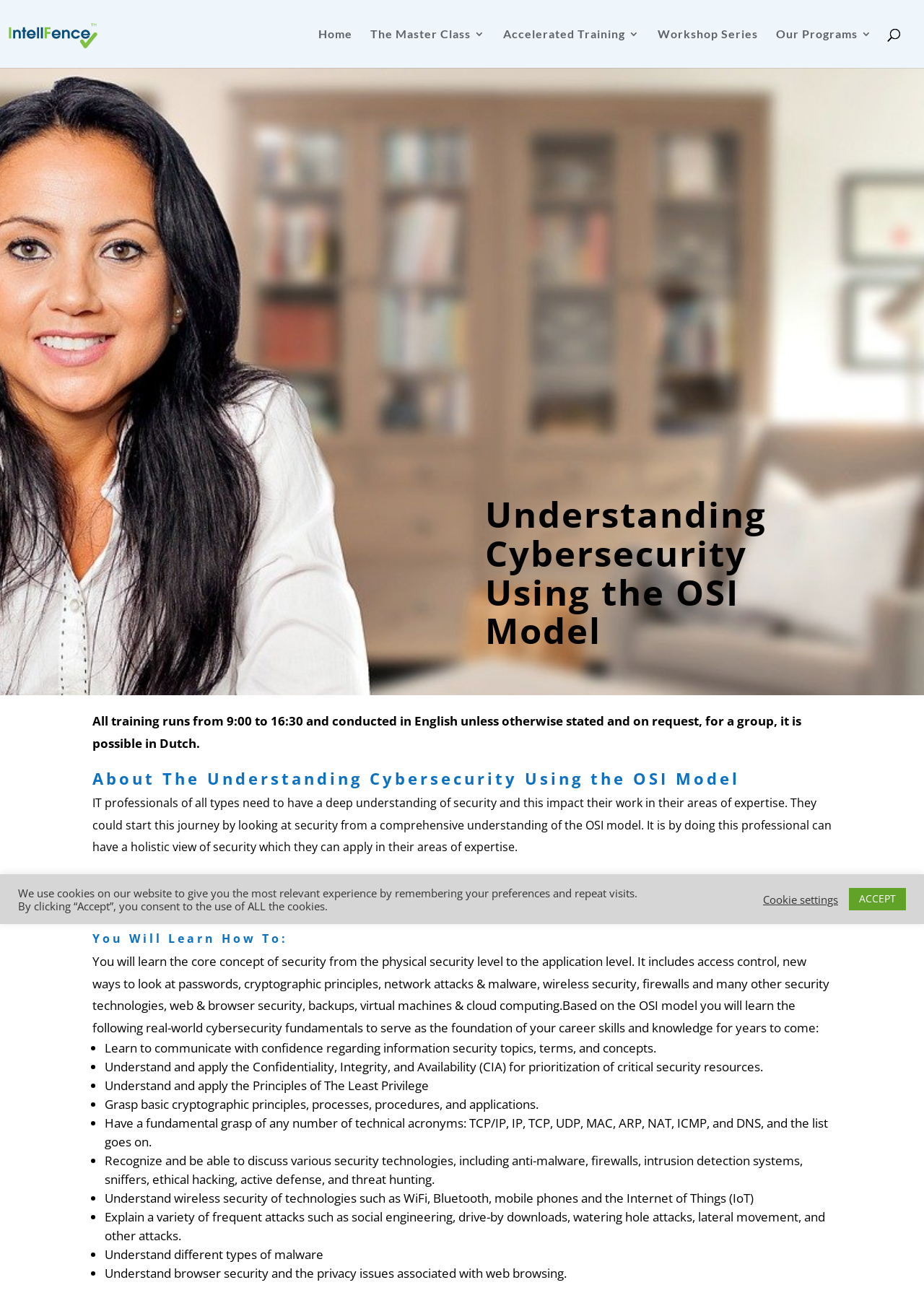Please mark the clickable region by giving the bounding box coordinates needed to complete this instruction: "Click the Workshop Series link".

[0.712, 0.022, 0.82, 0.052]